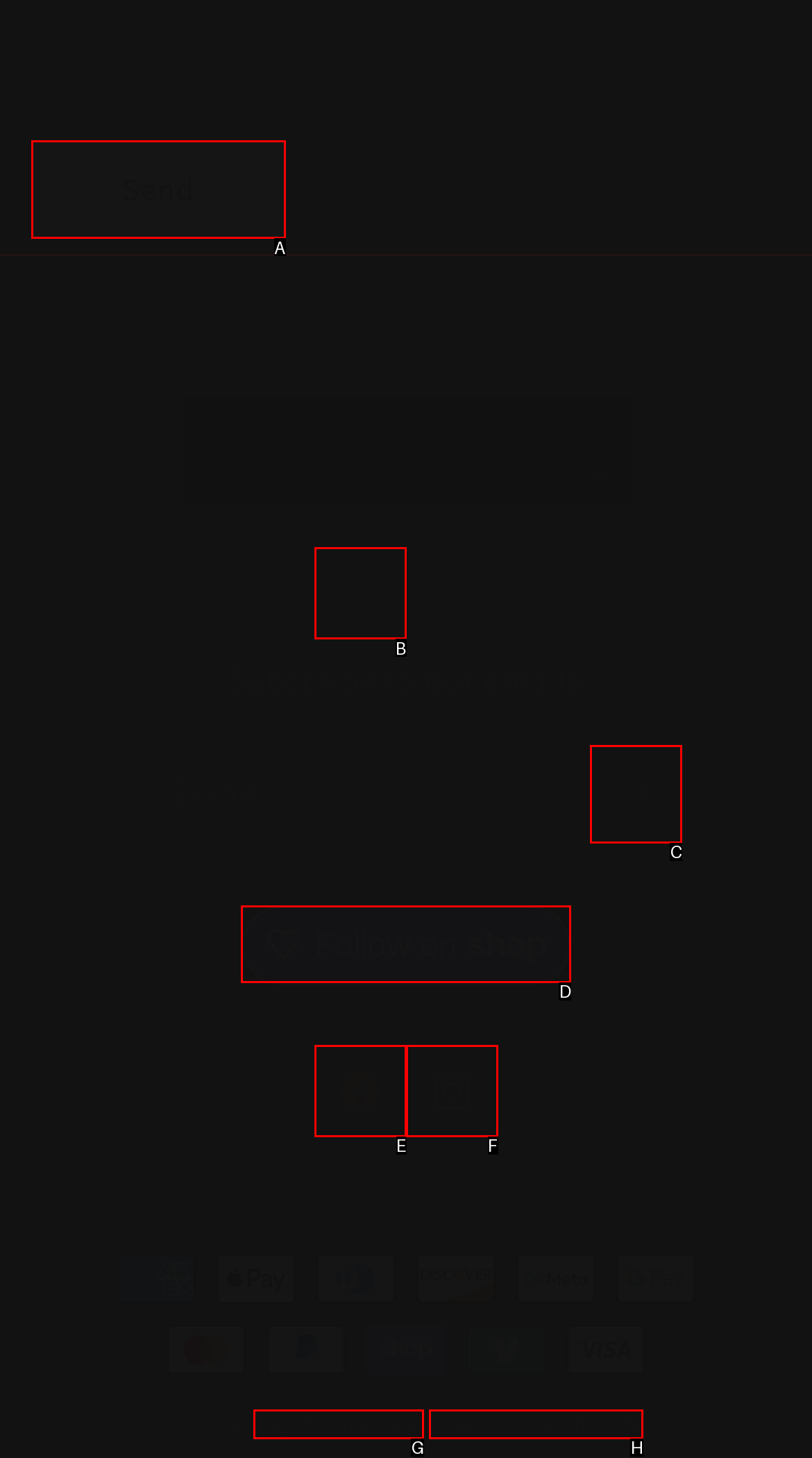Identify which lettered option to click to carry out the task: learn about Notice of Privacy Practices (HIPAA). Provide the letter as your answer.

None